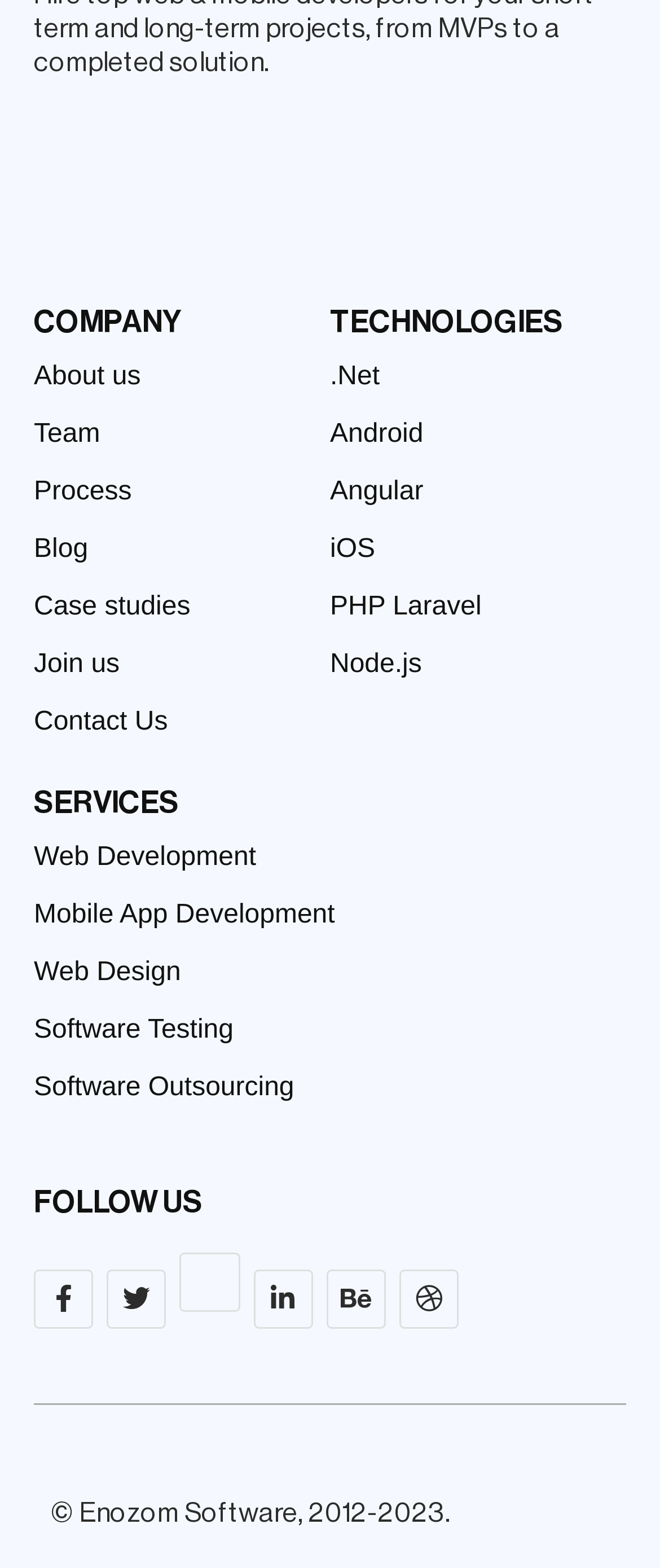Please identify the bounding box coordinates of the element I need to click to follow this instruction: "View Case studies".

[0.051, 0.369, 0.5, 0.406]